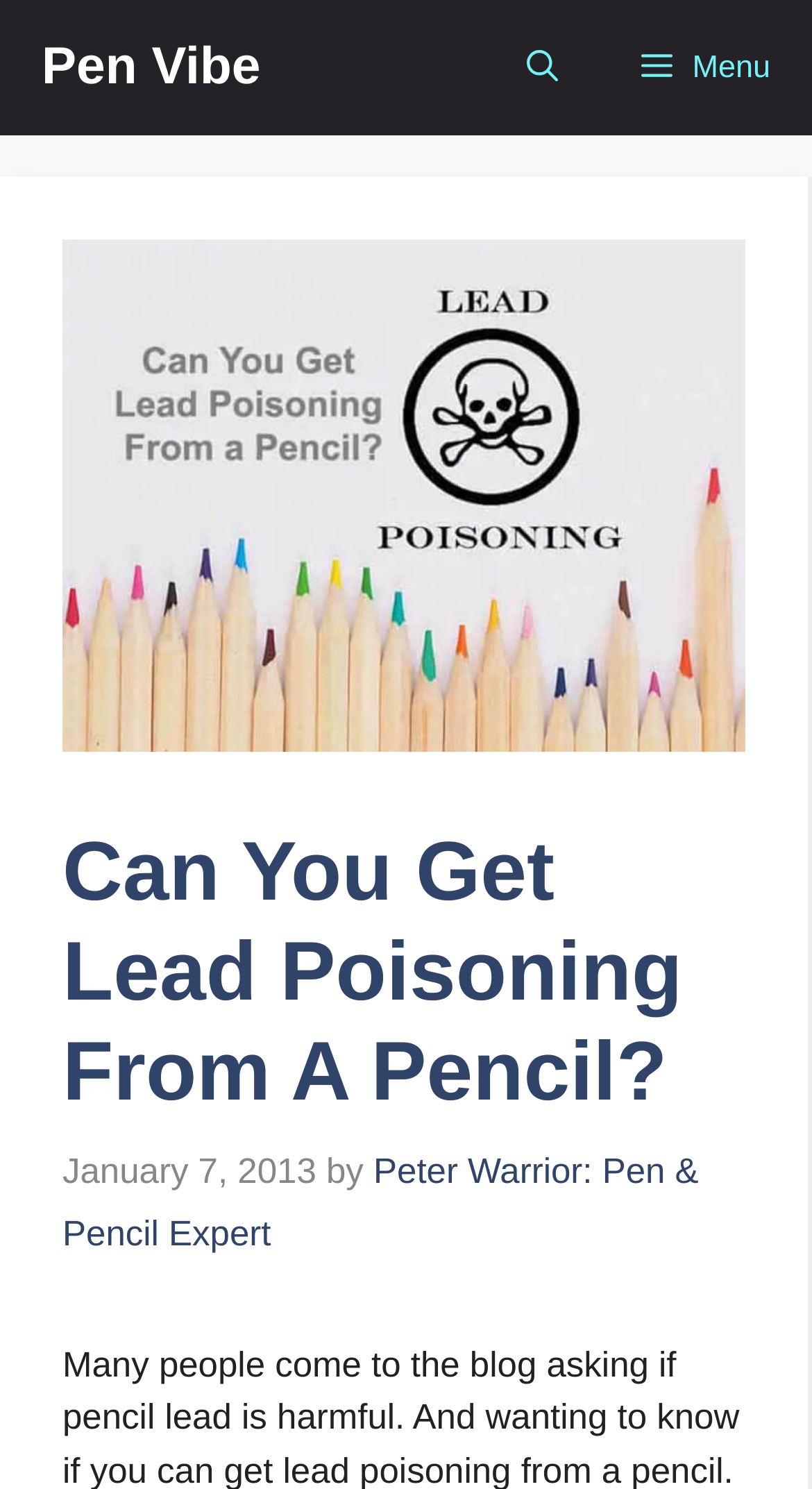What is the name of the image on the webpage?
From the screenshot, provide a brief answer in one word or phrase.

Can You Get Lead Poisoning From Pencils